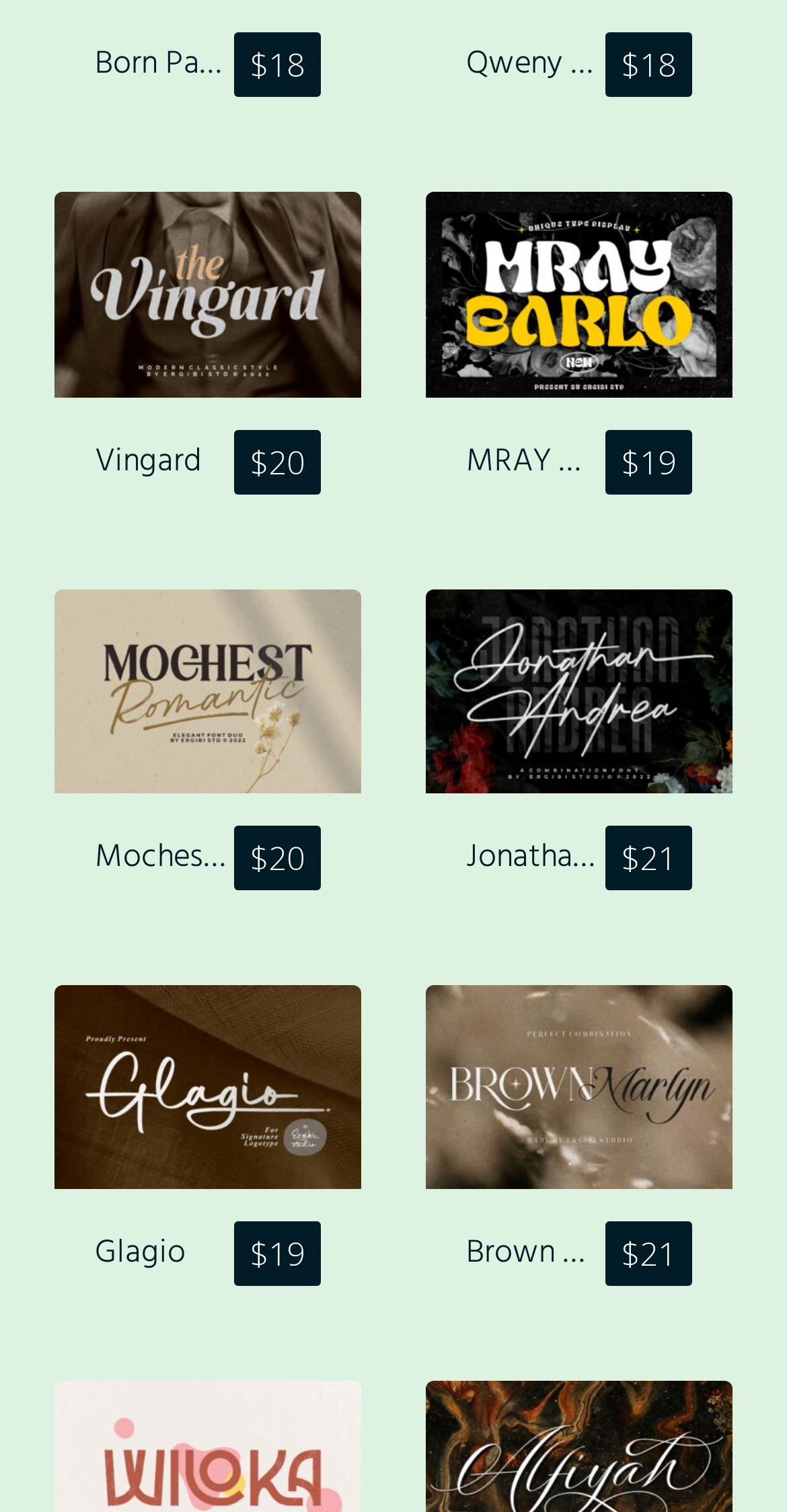Give a short answer using one word or phrase for the question:
What is the price of Born Pacific?

$18